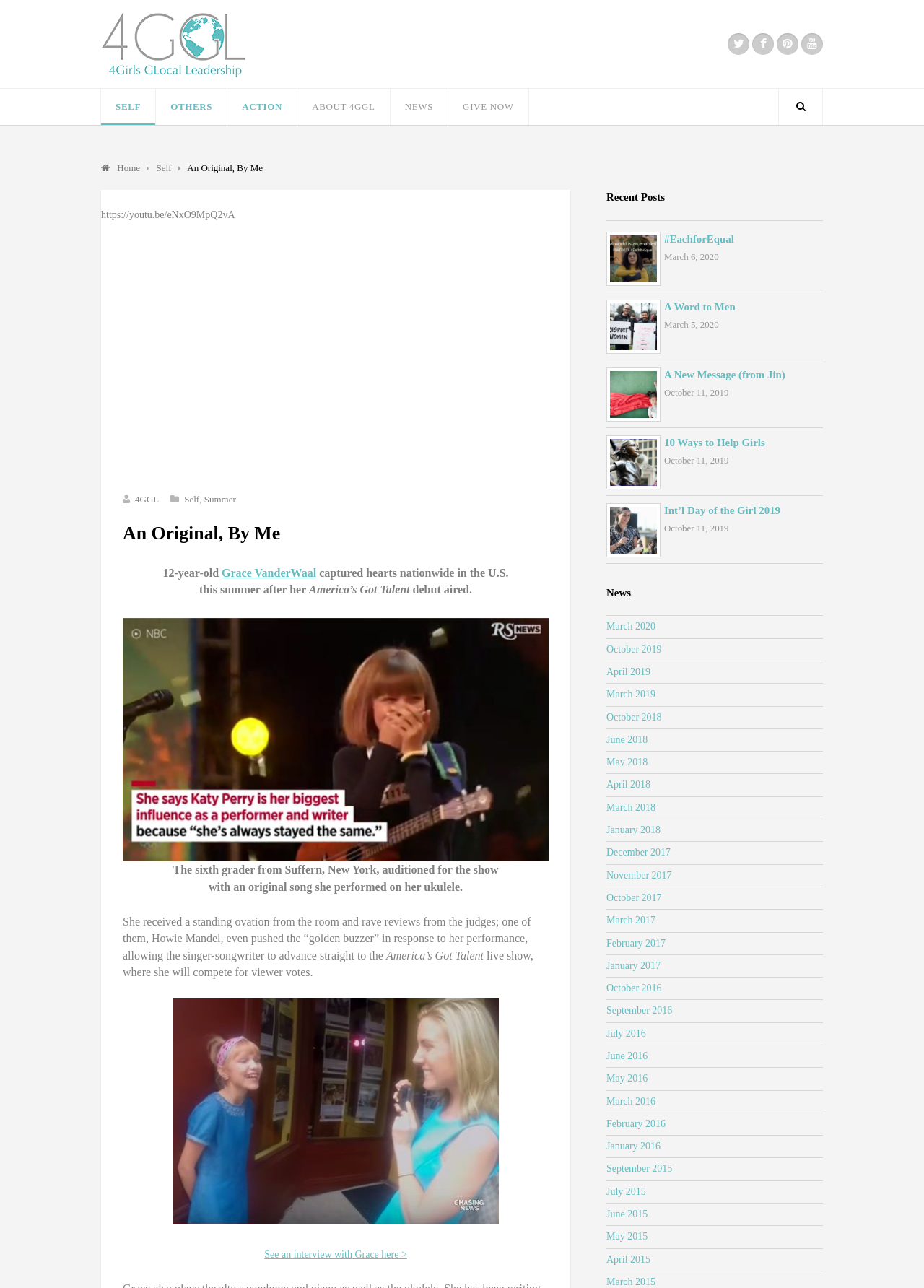What is the category of the recent posts section?
Give a single word or phrase answer based on the content of the image.

News